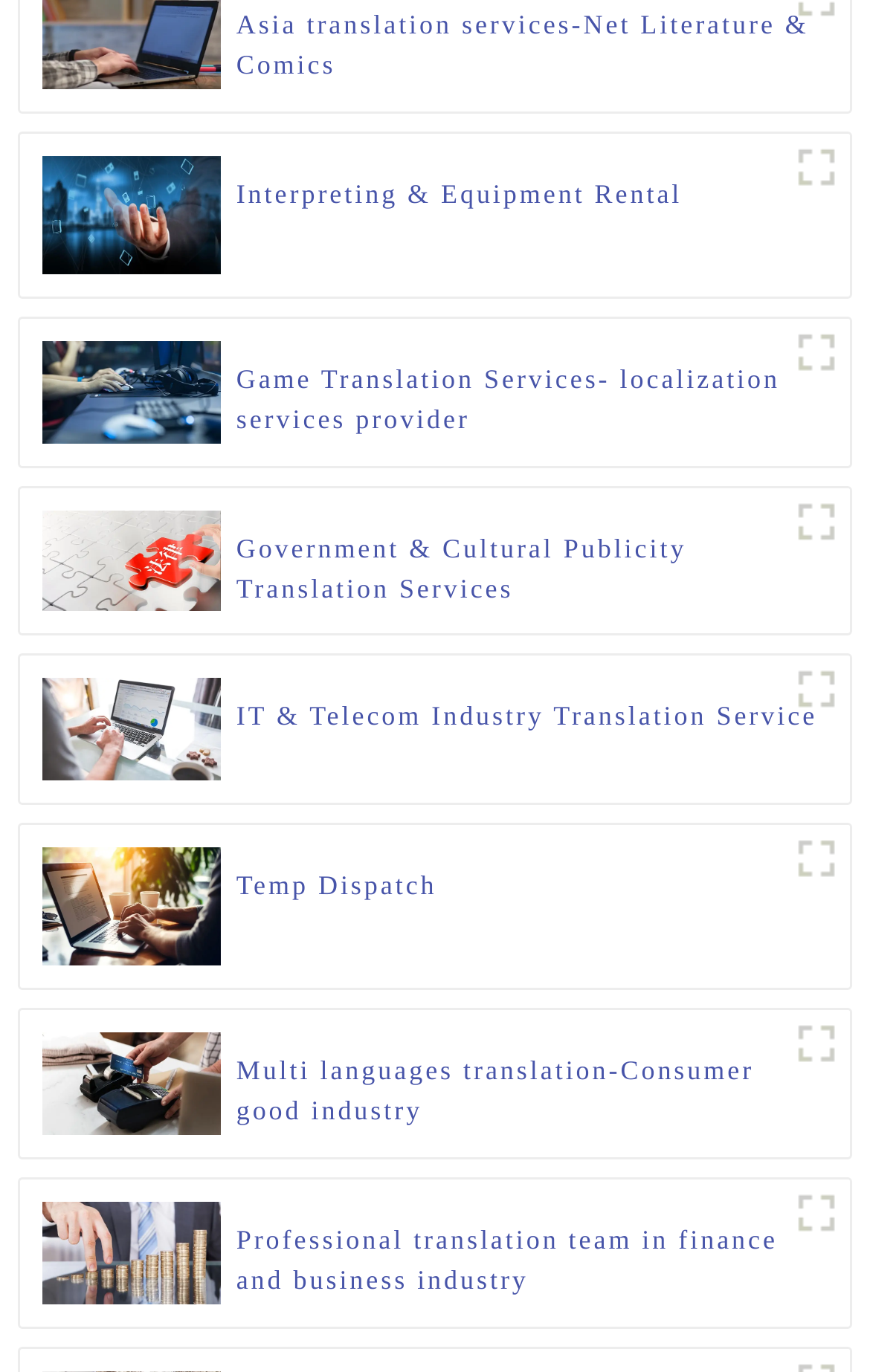Pinpoint the bounding box coordinates of the clickable element to carry out the following instruction: "Click on Asia translation services."

[0.272, 0.004, 0.952, 0.062]